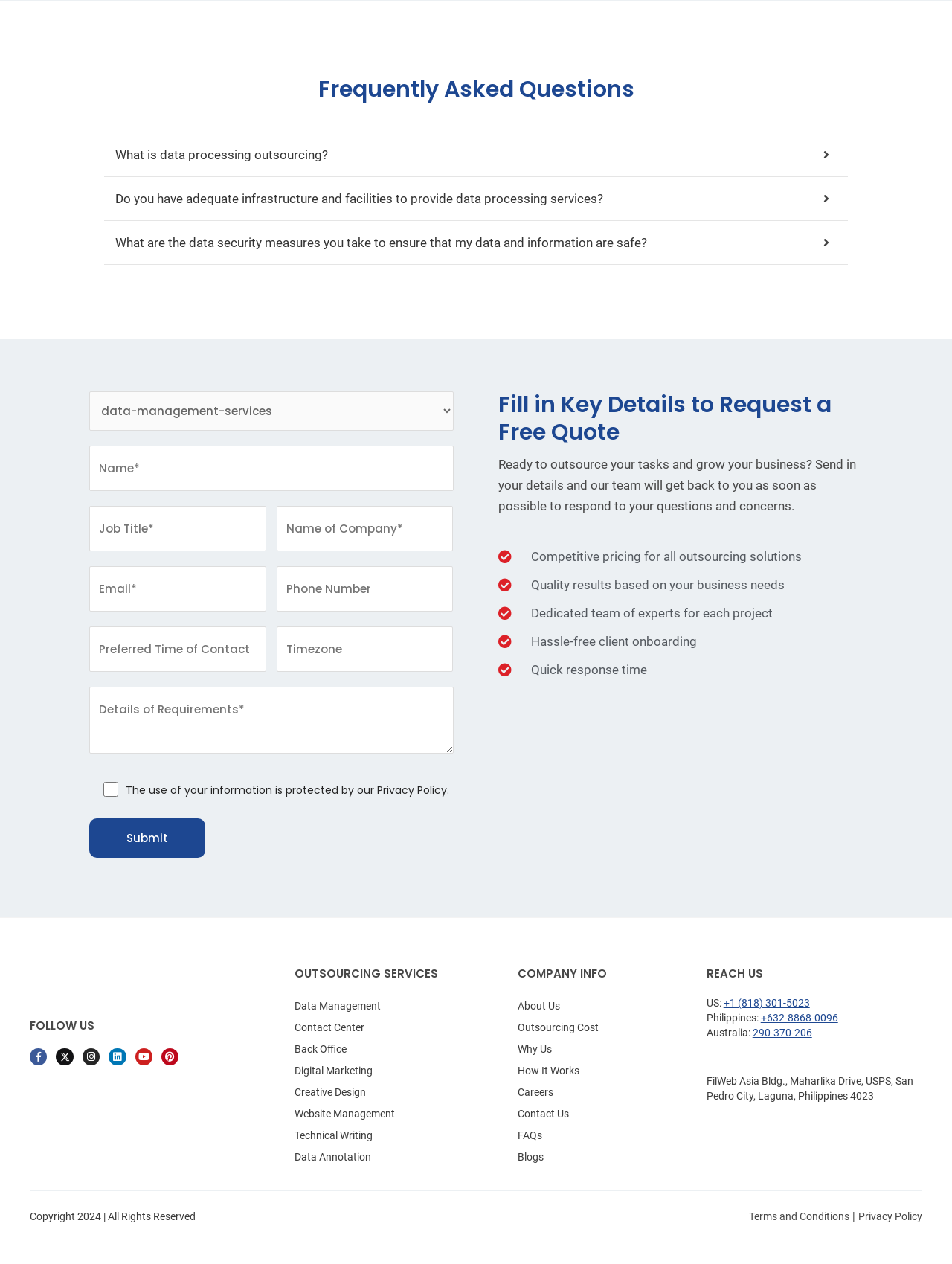Please locate the clickable area by providing the bounding box coordinates to follow this instruction: "Click the 'Submit' button".

[0.094, 0.647, 0.216, 0.679]